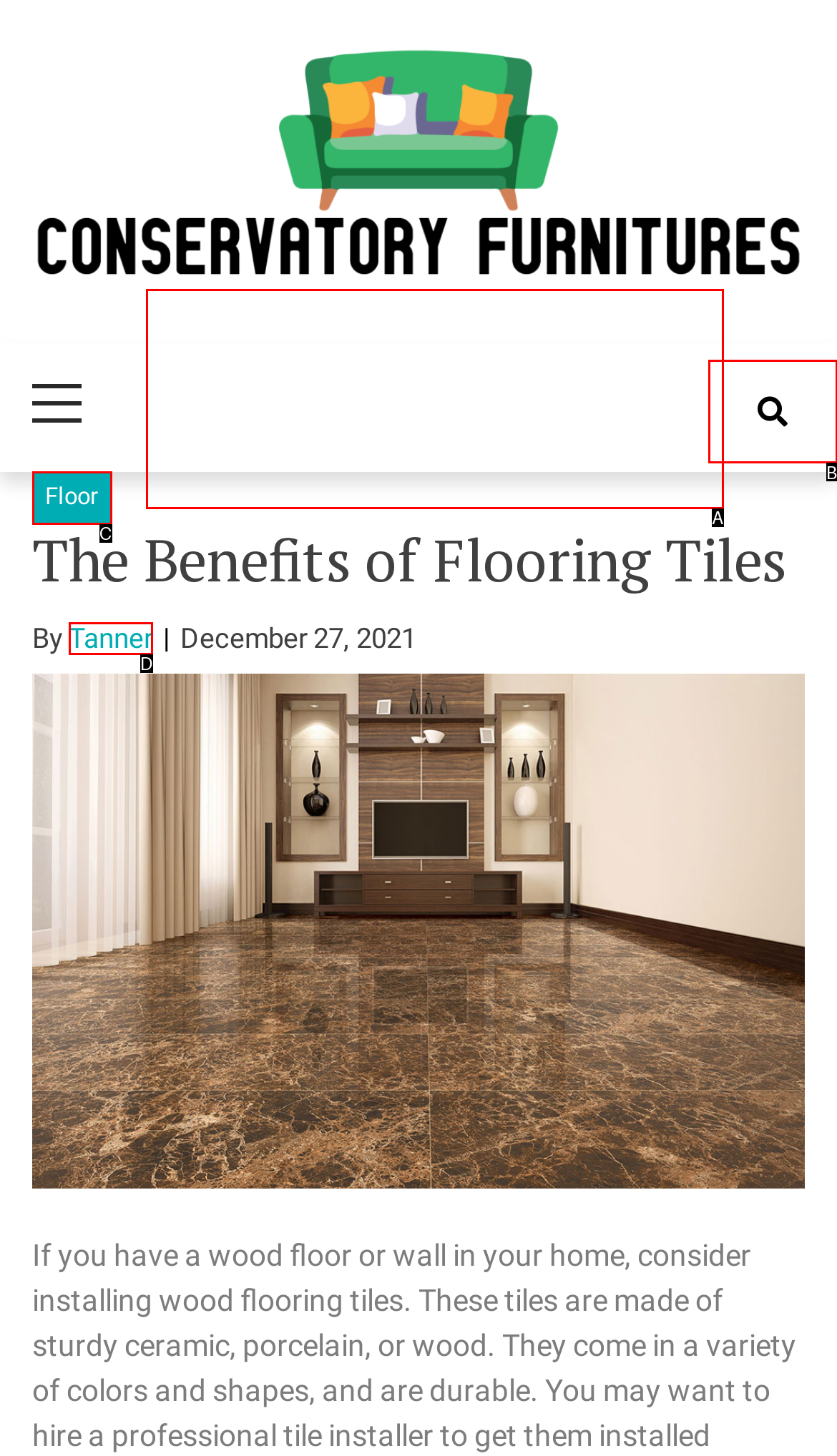Tell me which one HTML element best matches the description: Tanner Answer with the option's letter from the given choices directly.

D